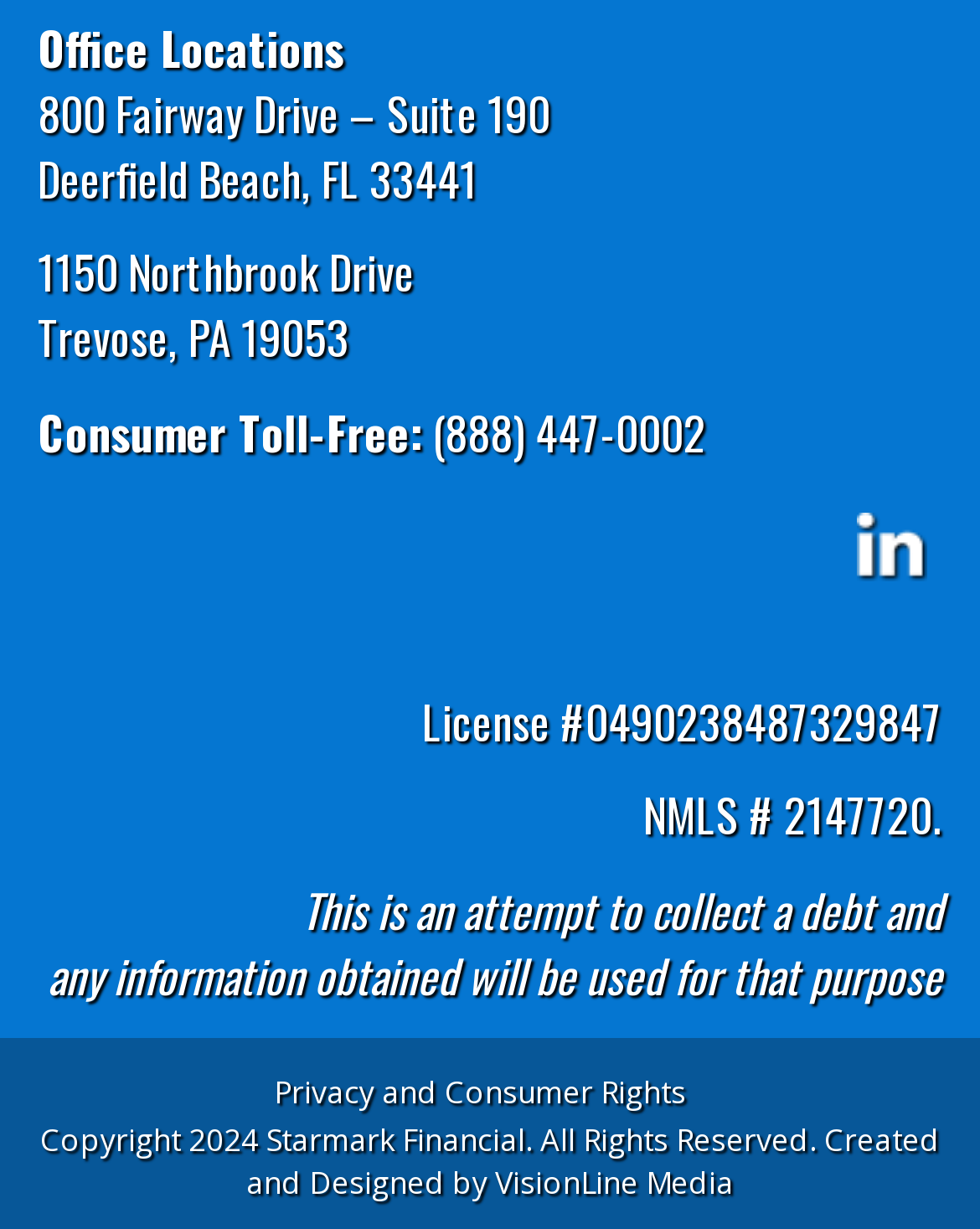How many links are there on the webpage?
Based on the content of the image, thoroughly explain and answer the question.

I counted the number of links on the webpage, which are '(888) 447-0002', 'linkedin', 'Privacy and Consumer Rights', and 'VisionLine Media'. Therefore, there are 4 links on the webpage.